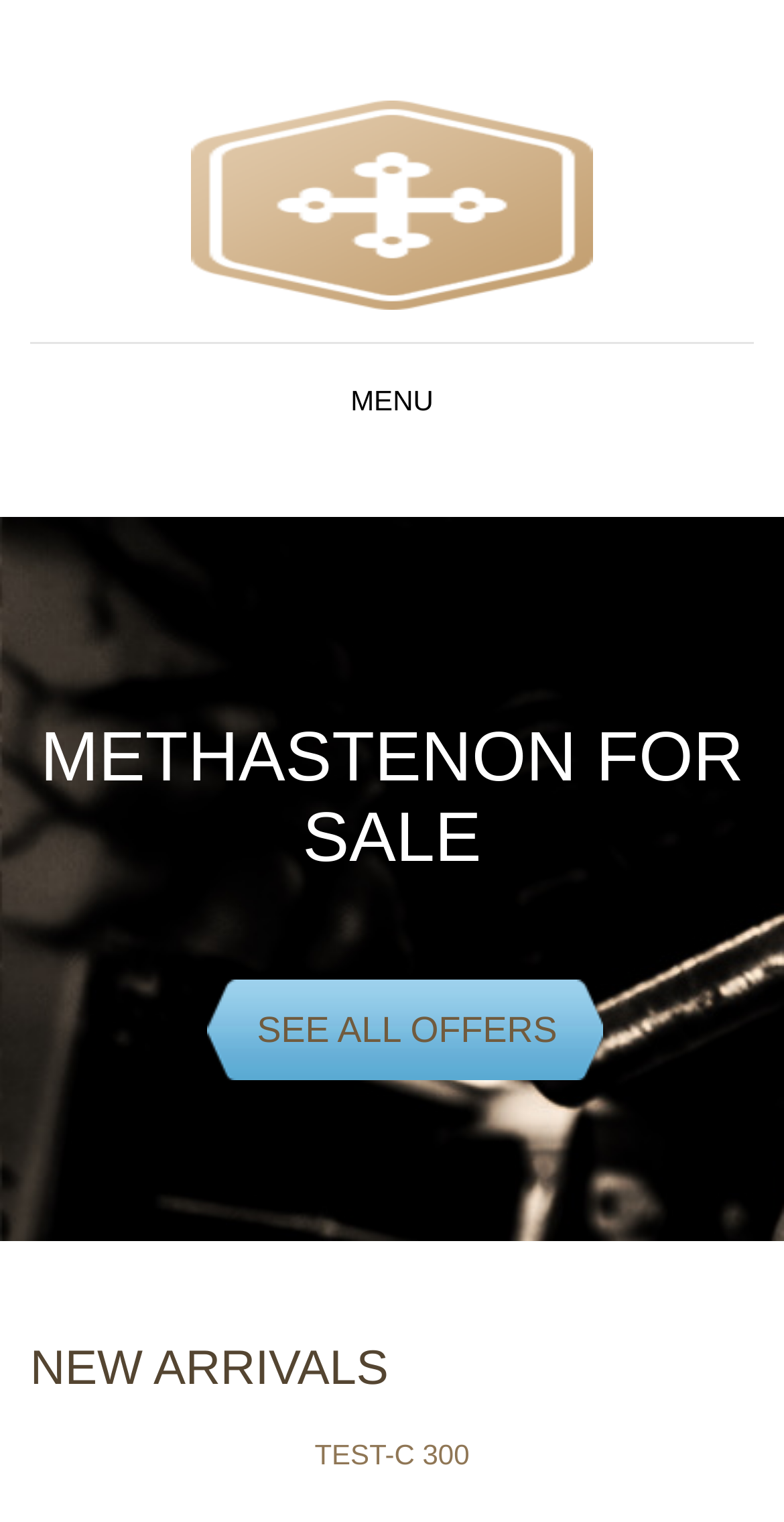Identify the bounding box coordinates for the UI element described by the following text: "Menu". Provide the coordinates as four float numbers between 0 and 1, in the format [left, top, right, bottom].

[0.396, 0.226, 0.604, 0.3]